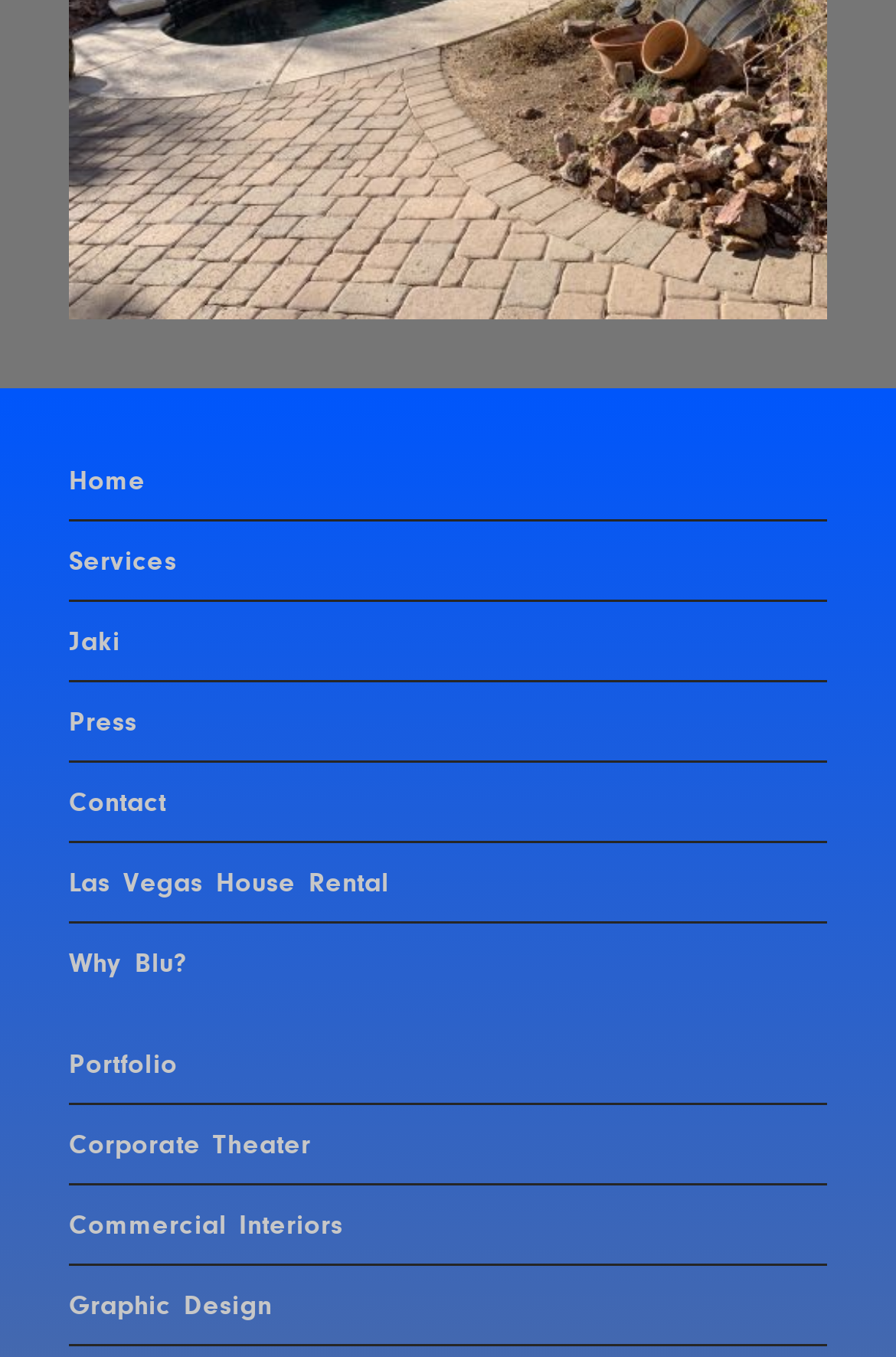Please identify the bounding box coordinates of the area that needs to be clicked to follow this instruction: "view services".

[0.077, 0.402, 0.197, 0.425]